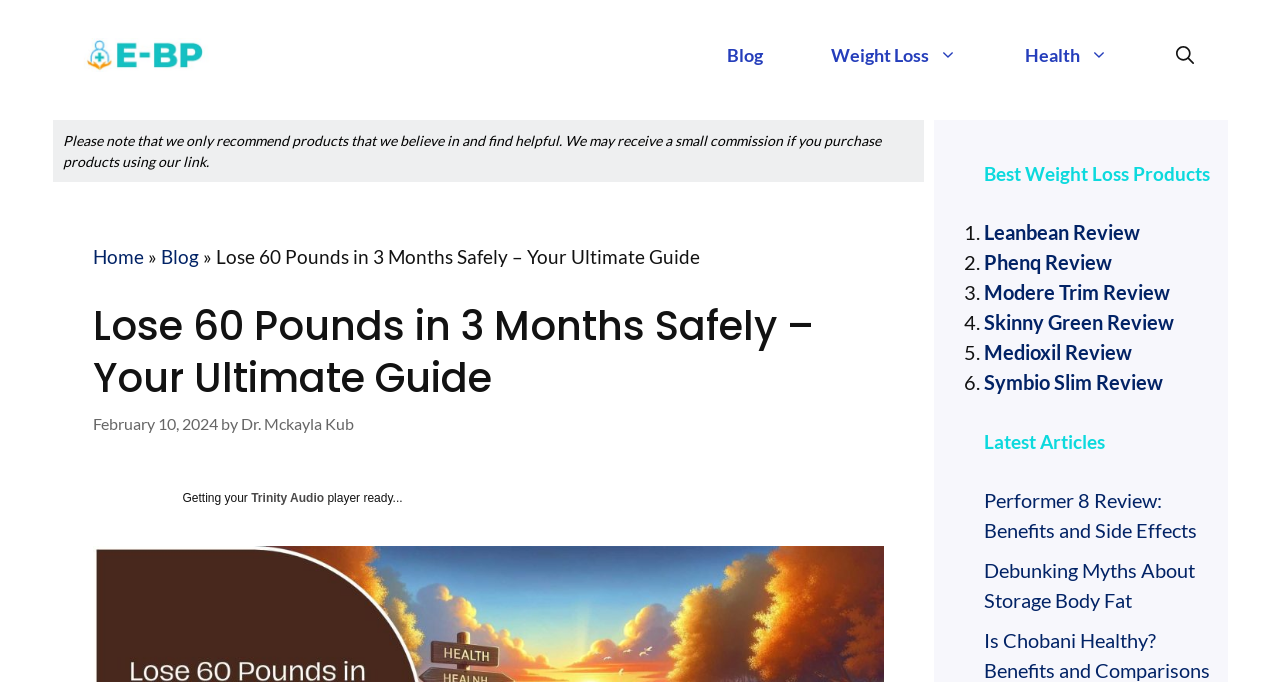Utilize the details in the image to give a detailed response to the question: Who is the author of the article?

The author of the article can be found by looking at the section below the heading, where the text 'by' is followed by a link with the author's name, 'Dr. Mckayla Kub'.